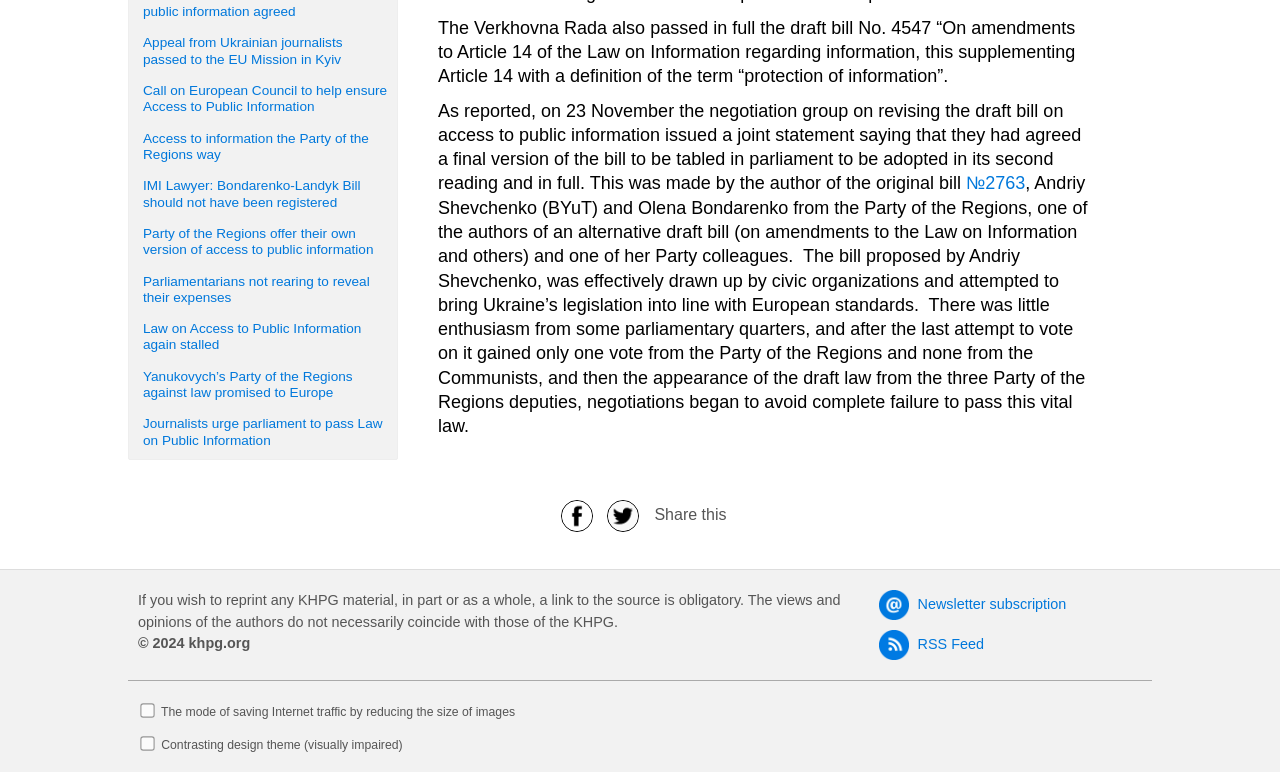Locate the bounding box of the UI element with the following description: "Newsletter subscription".

[0.686, 0.764, 0.884, 0.803]